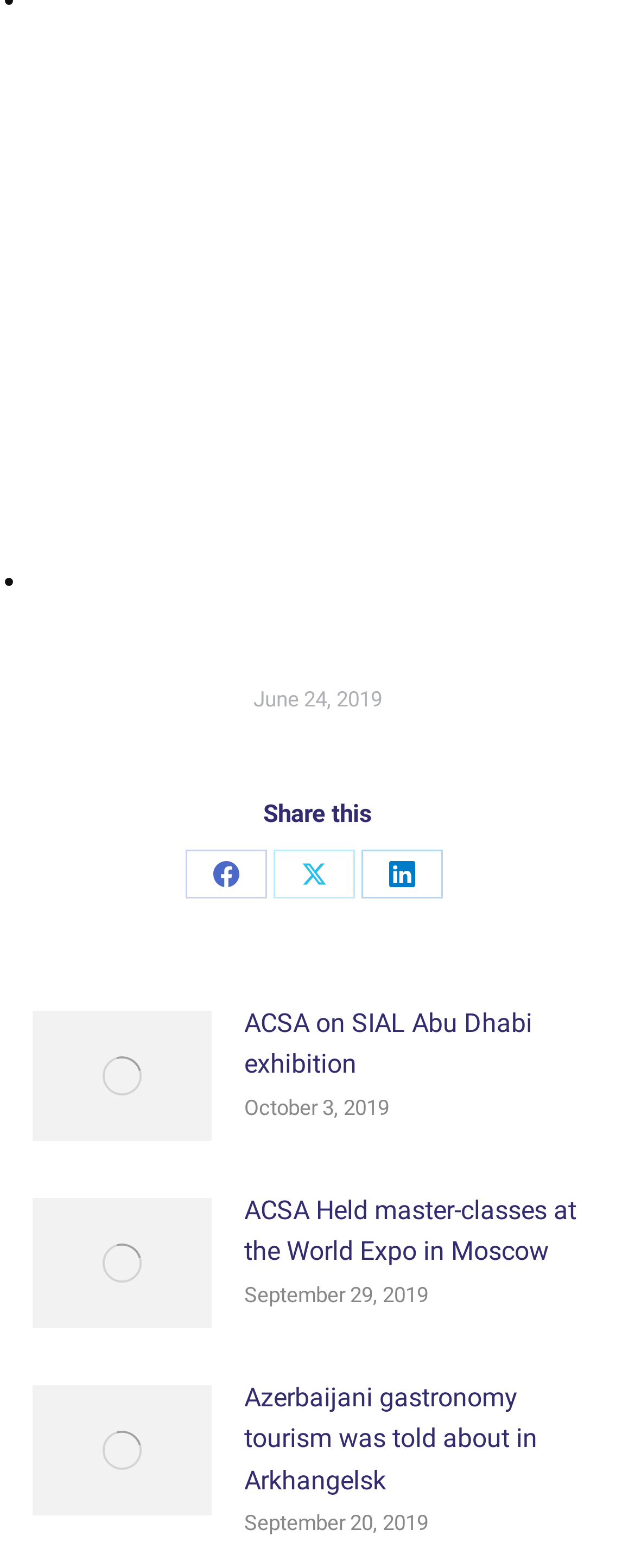What is the topic of the second article?
Refer to the screenshot and respond with a concise word or phrase.

ACSA on SIAL Abu Dhabi exhibition